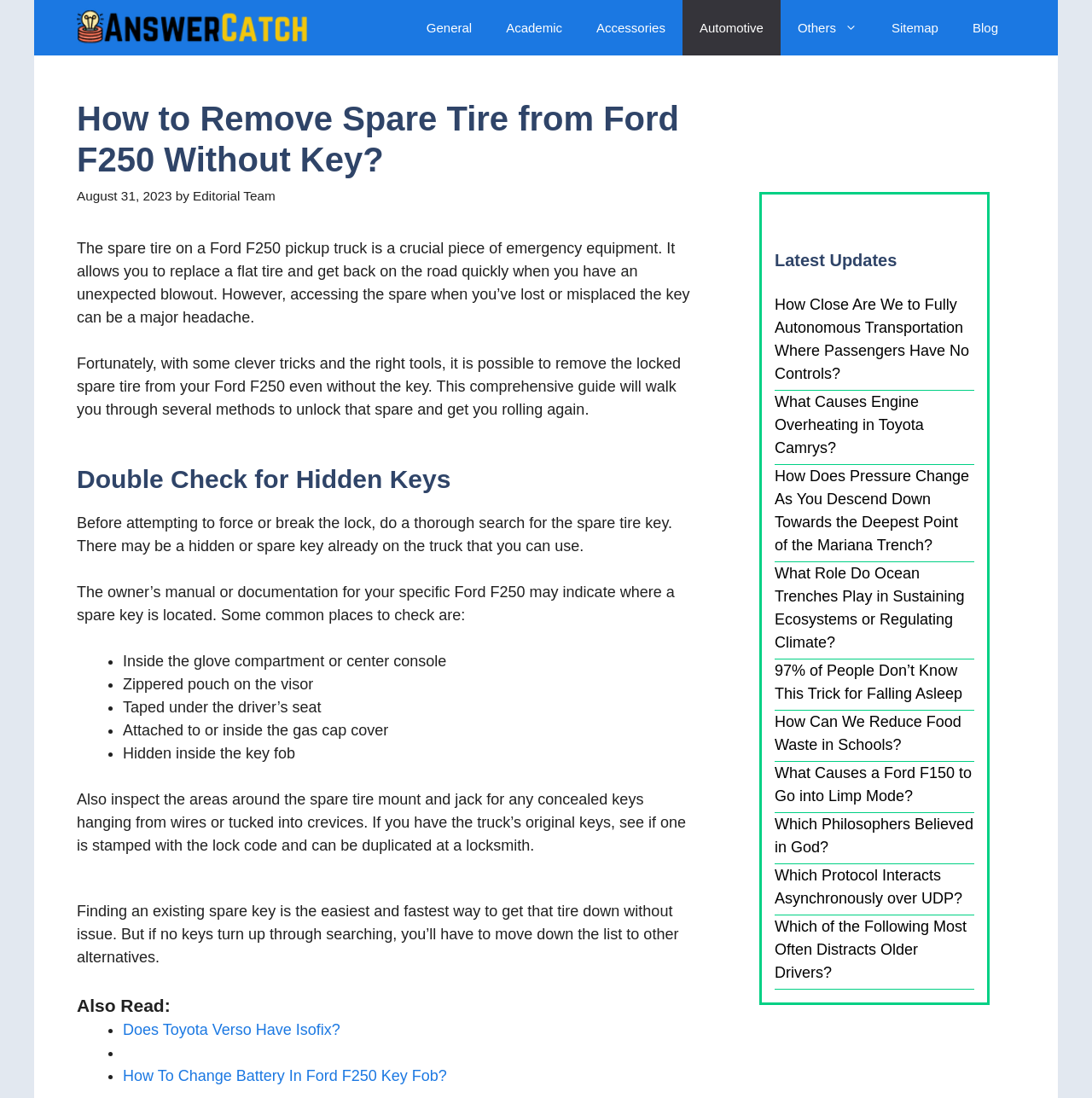Find the bounding box coordinates of the element to click in order to complete this instruction: "Click on the 'AnswerCatch' link". The bounding box coordinates must be four float numbers between 0 and 1, denoted as [left, top, right, bottom].

[0.07, 0.0, 0.281, 0.051]